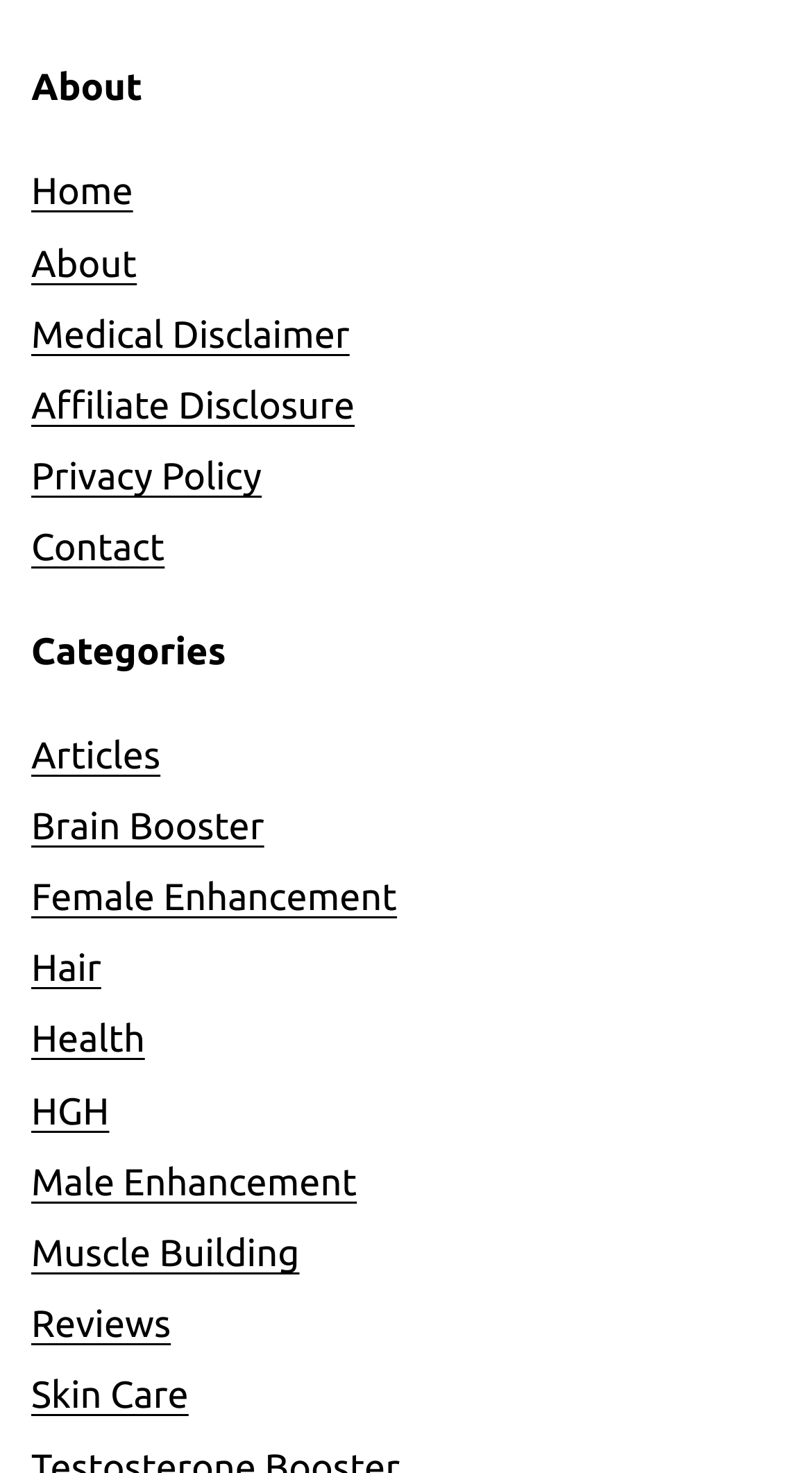Show me the bounding box coordinates of the clickable region to achieve the task as per the instruction: "go to home page".

[0.038, 0.117, 0.164, 0.145]